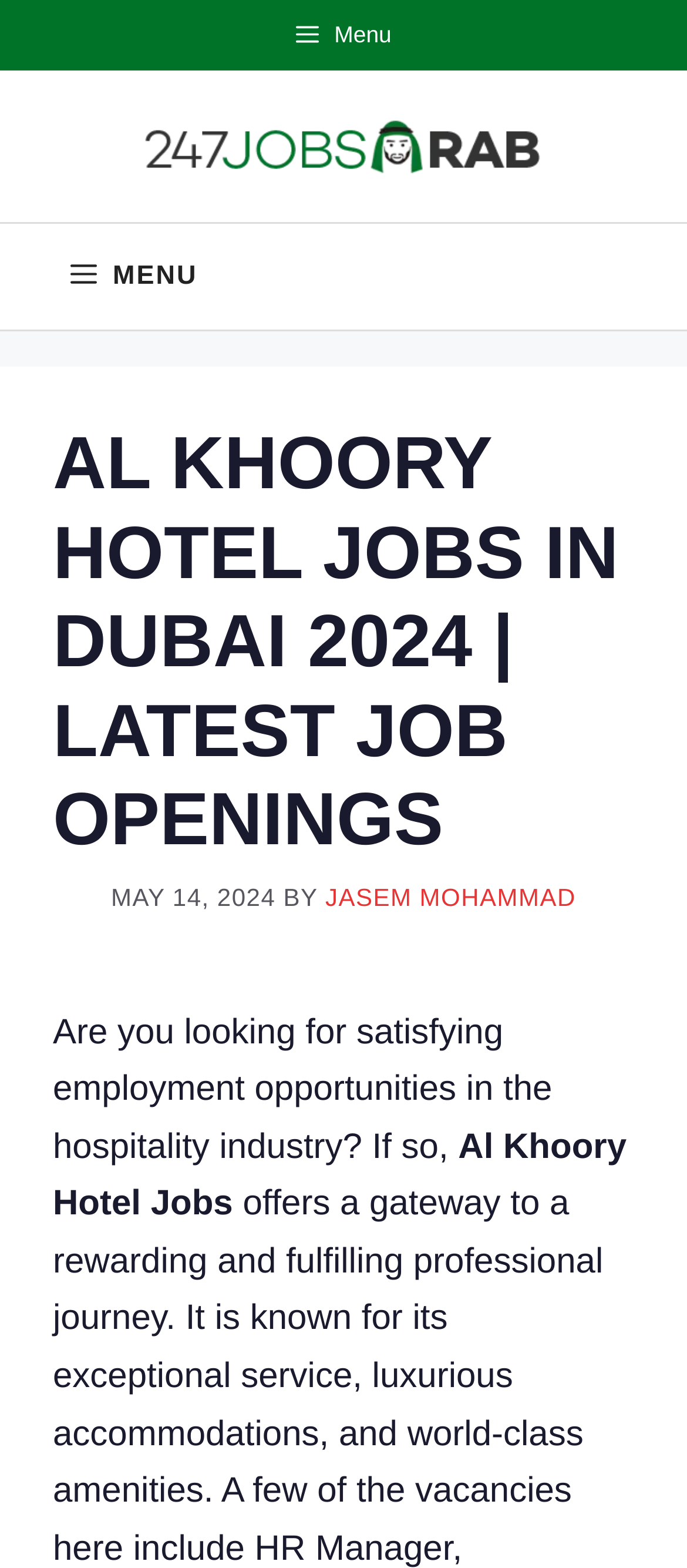Predict the bounding box coordinates of the UI element that matches this description: "parent_node: Home Remodeling Reporter". The coordinates should be in the format [left, top, right, bottom] with each value between 0 and 1.

None